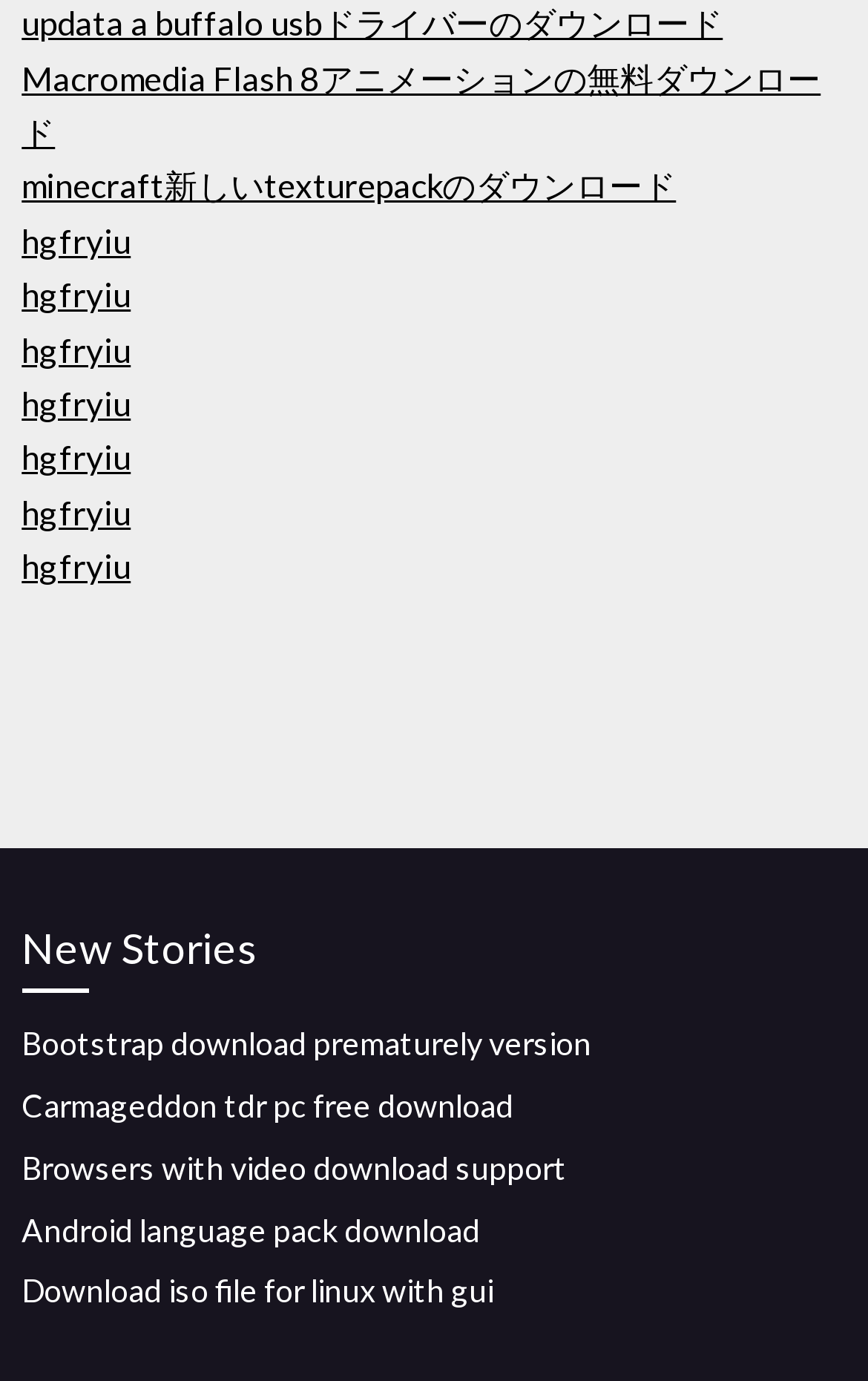Could you specify the bounding box coordinates for the clickable section to complete the following instruction: "download Macromedia Flash 8 animation"?

[0.025, 0.041, 0.946, 0.11]